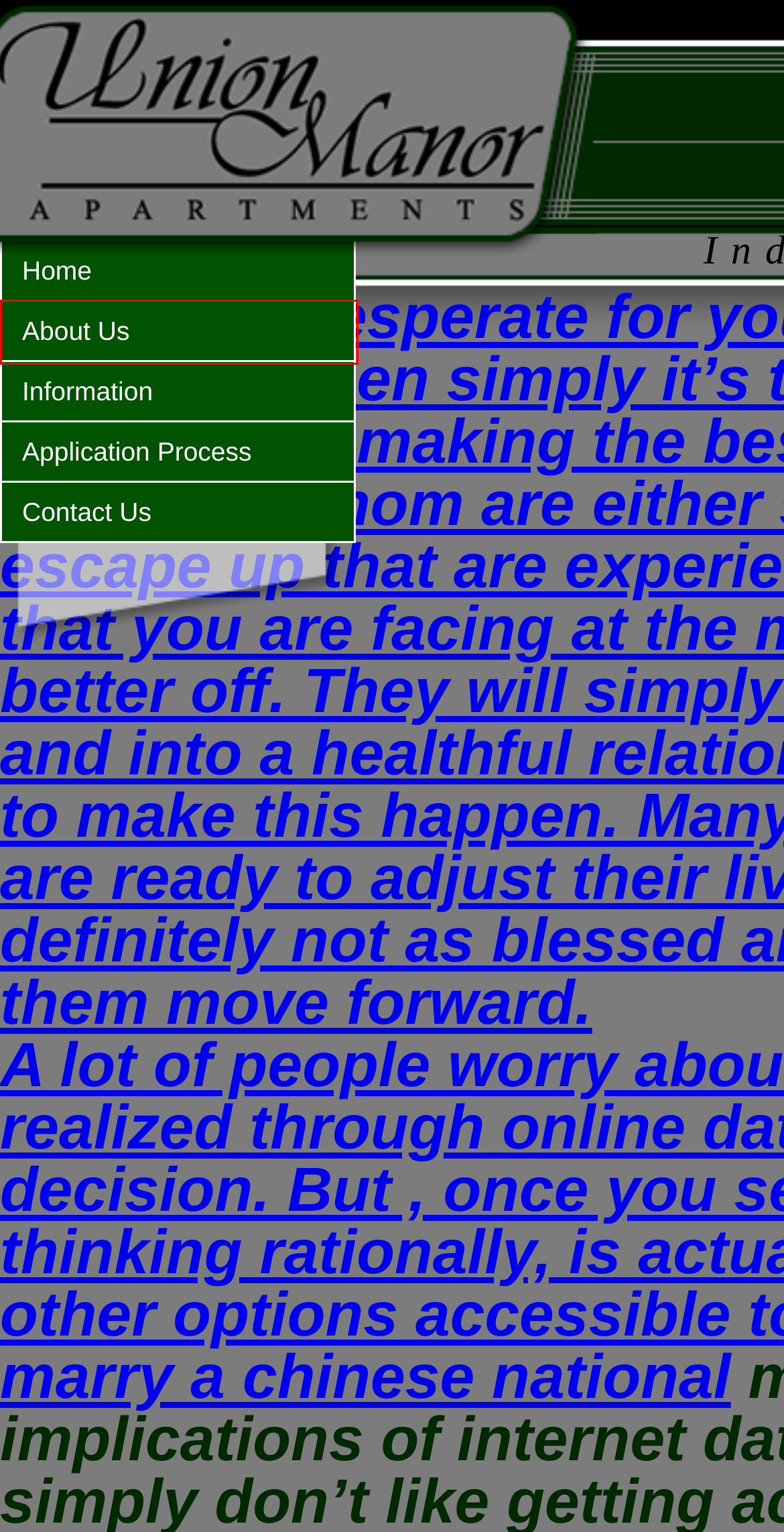Inspect the screenshot of a webpage with a red rectangle bounding box. Identify the webpage description that best corresponds to the new webpage after clicking the element inside the bounding box. Here are the candidates:
A. mail order wife cost  |  Union Manor Apartments
B. Application Process  |  Union Manor Apartments
C. Contact Us  |  Union Manor Apartments
D. Union Manor Apartments
E. Information  |  Union Manor Apartments
F. Hello world!  |  Union Manor Apartments
G. Comments for Union Manor Apartments
H. About Us  |  Union Manor Apartments

H